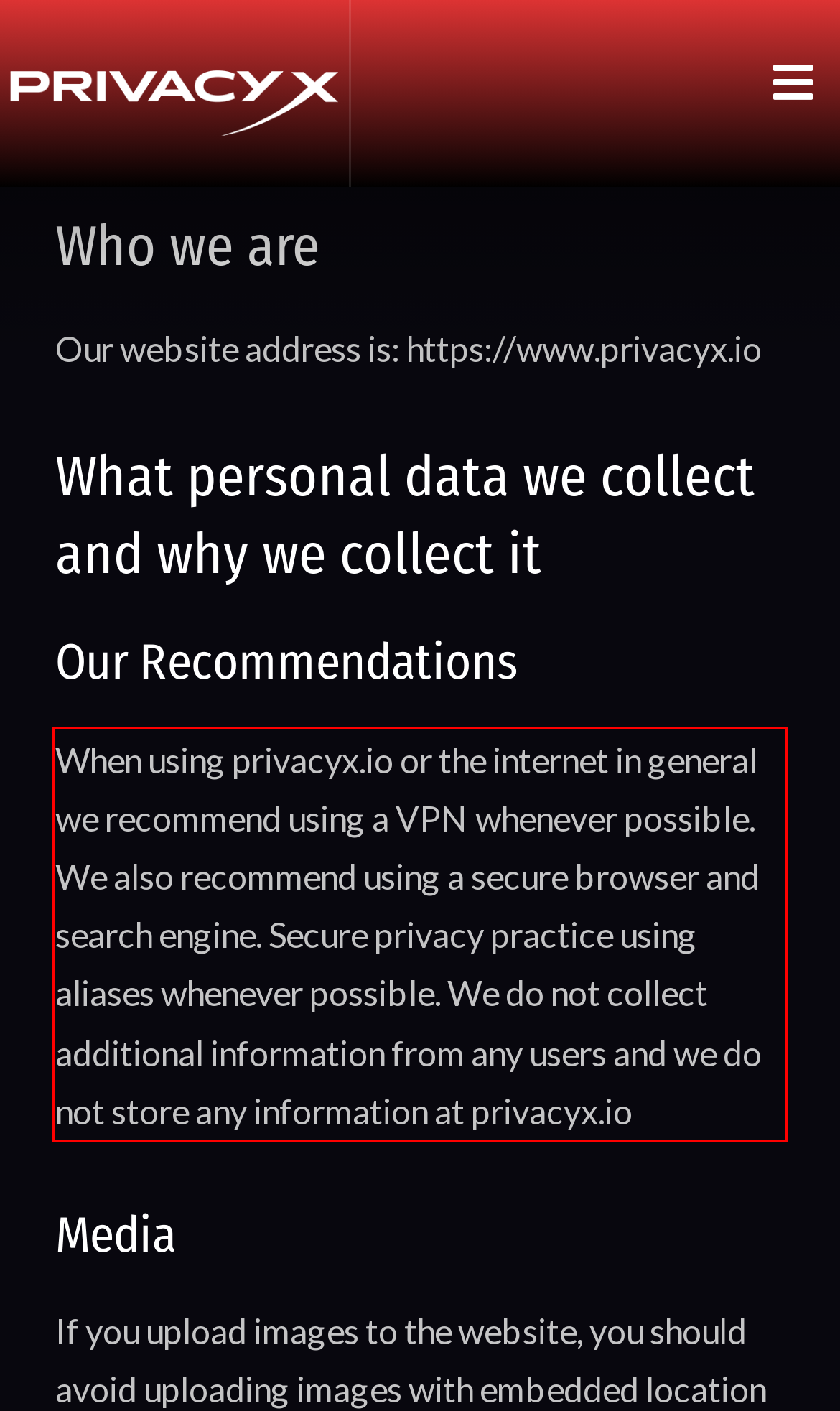Given a screenshot of a webpage containing a red bounding box, perform OCR on the text within this red bounding box and provide the text content.

When using privacyx.io or the internet in general we recommend using a VPN whenever possible. We also recommend using a secure browser and search engine. Secure privacy practice using aliases whenever possible. We do not collect additional information from any users and we do not store any information at privacyx.io